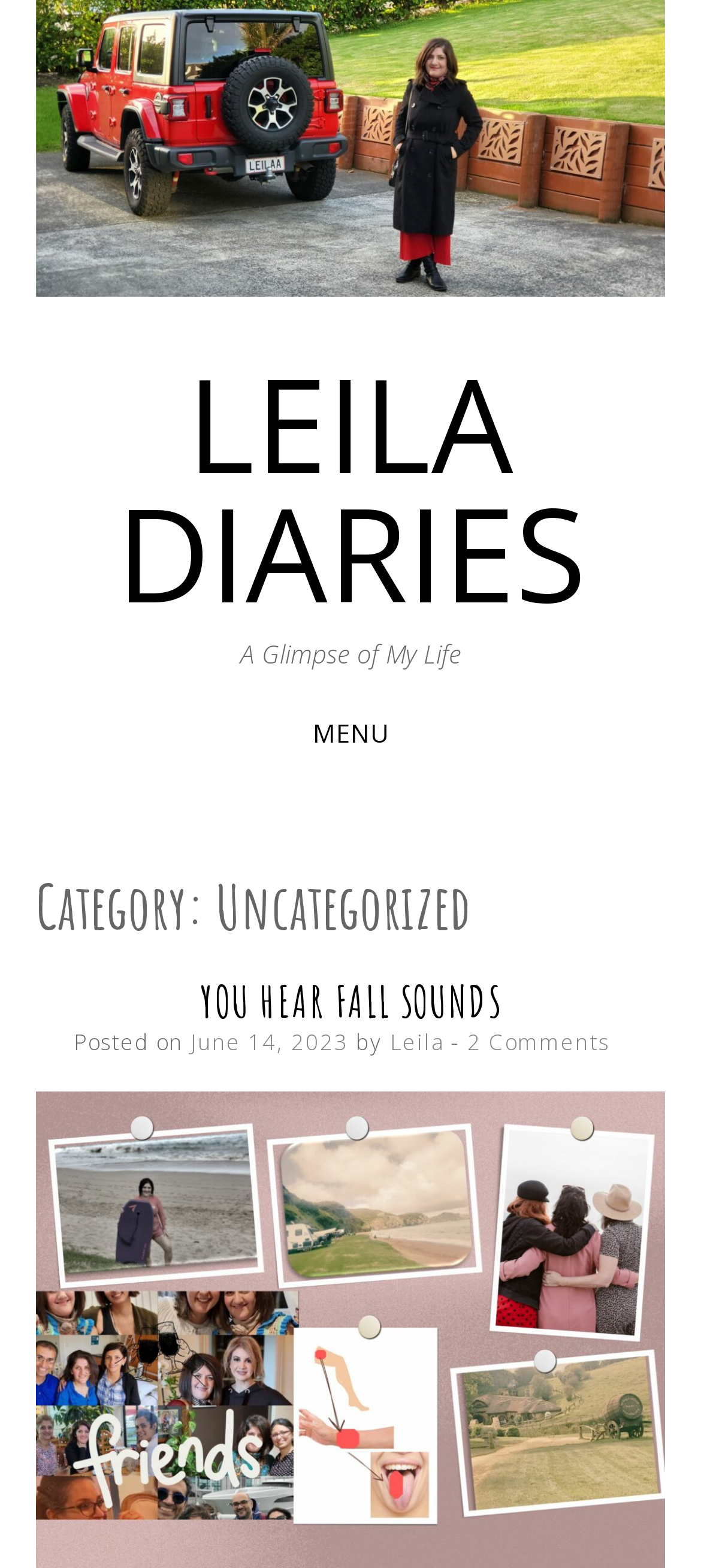Using the elements shown in the image, answer the question comprehensively: What is the category of the latest article?

The category of the latest article can be found in the heading section, where it says 'Category: Uncategorized'.